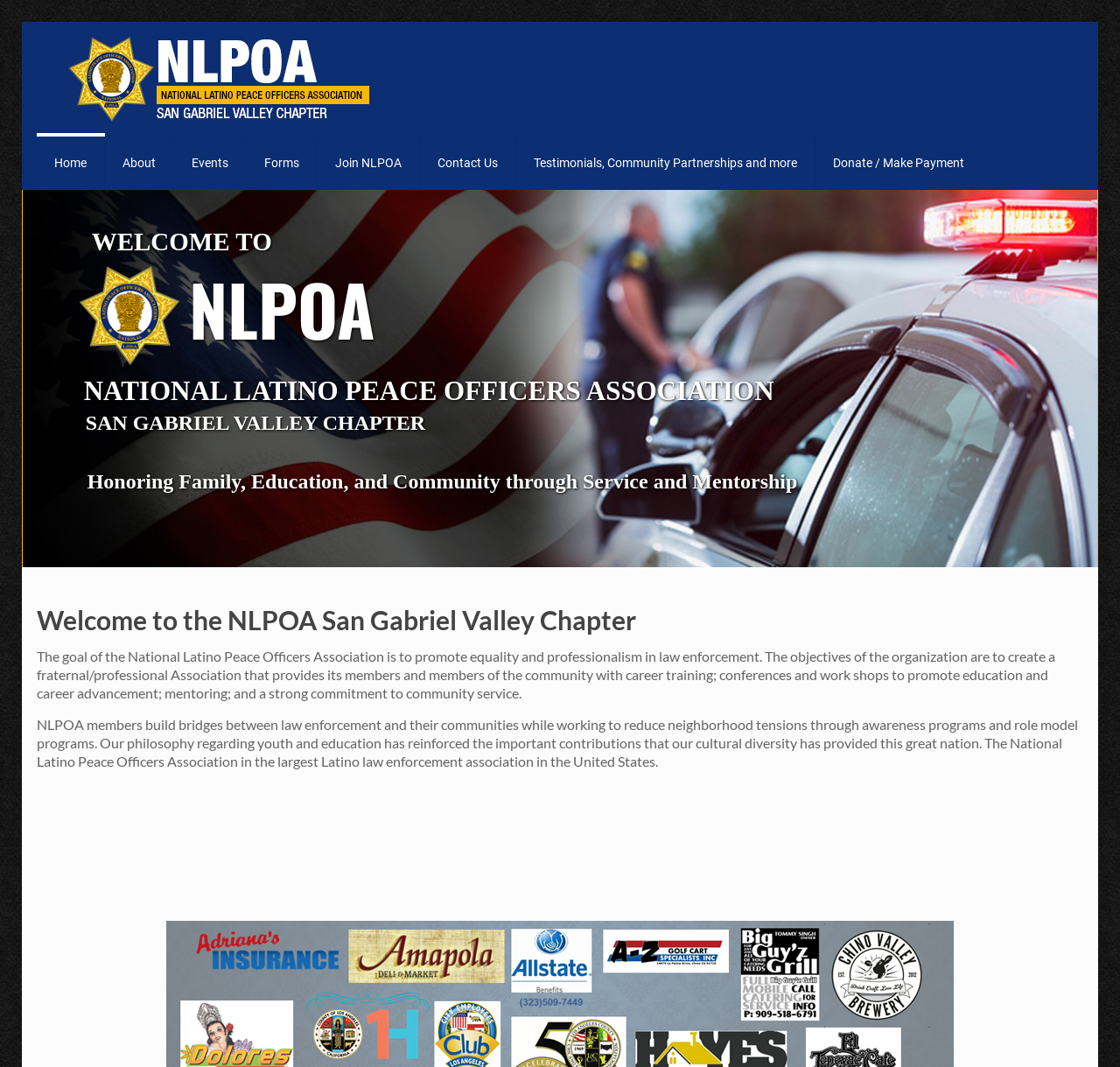What is the chapter of the organization?
Look at the image and answer the question with a single word or phrase.

San Gabriel Valley Chapter